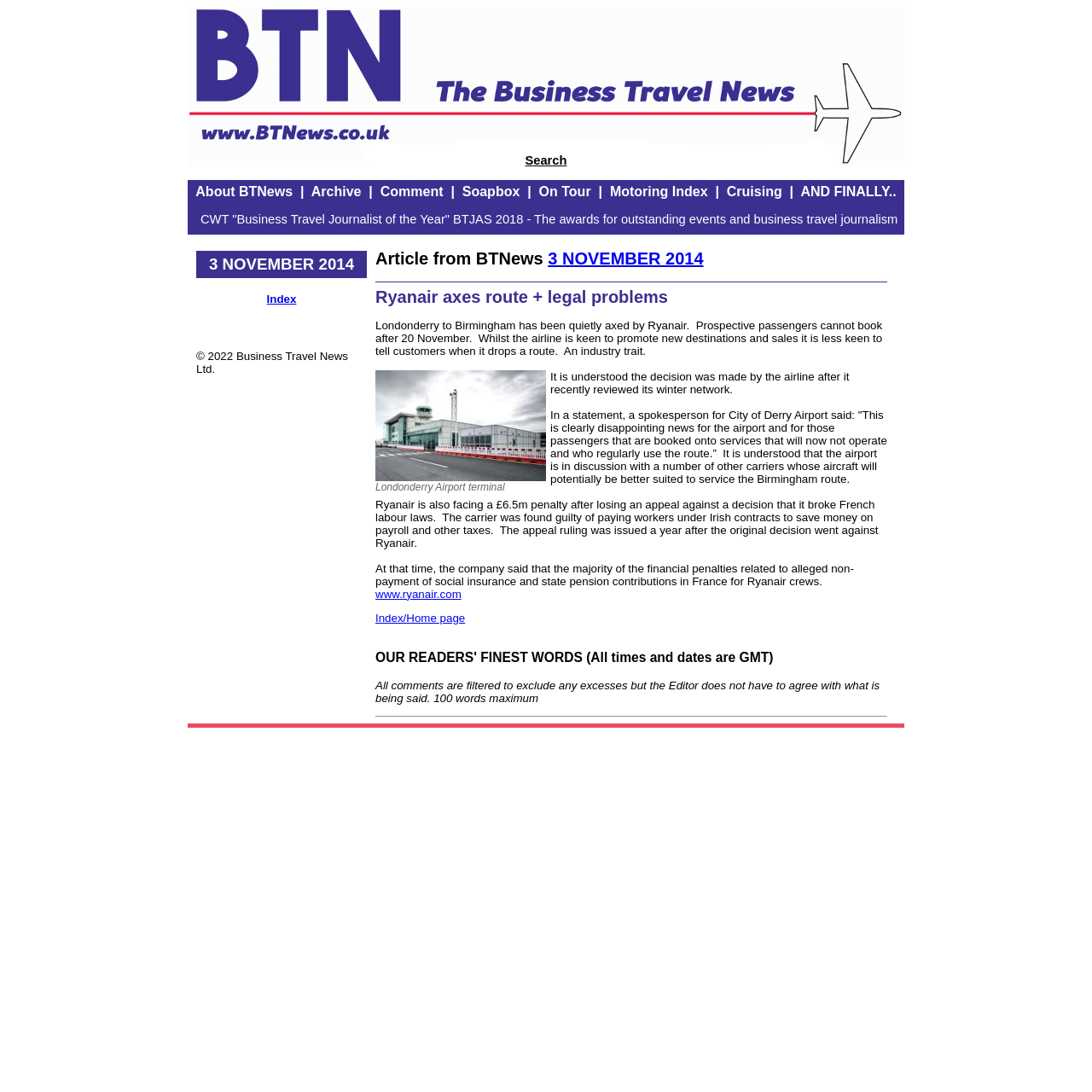Give a detailed explanation of the elements present on the webpage.

The webpage is about Business Travel News, with a prominent image at the top center of the page. Below the image, there is a row of links, including "Search", "About BTNews", "Archive", "Comment", "Soapbox", "On Tour", "Motoring Index", "Cruising", and "AND FINALLY..". These links are evenly spaced and take up most of the width of the page.

To the right of the image, there is a block of text that appears to be an award or recognition, stating "CWT 'Business Travel Journalist of the Year' BTJAS 2018 - The awards for outstanding events and business travel journalism". Below this text, there is a date "3 NOVEMBER 2014" and a link to "Index".

The main content of the page is divided into sections, each with a heading. The first section is titled "Article from BTNews 3 NOVEMBER 2014" and contains a link to the same date. The second section is titled "Ryanair axes route + legal problems" and contains several paragraphs of text discussing Ryanair's decision to axe a route and its legal problems. There is also an image of Londonderry Airport terminal in this section.

The text in this section is divided into several paragraphs, with the first paragraph discussing the axed route and the second paragraph quoting a statement from City of Derry Airport. The third paragraph discusses Ryanair's legal problems, including a £6.5m penalty for breaking French labor laws. There is also a link to Ryanair's website in this section.

Below this section, there is a link to "Index/Home page" and a heading "OUR READERS' FINEST WORDS (All times and dates are GMT)". The final section of the page contains a note about comments, stating that all comments are filtered and limited to 100 words maximum.